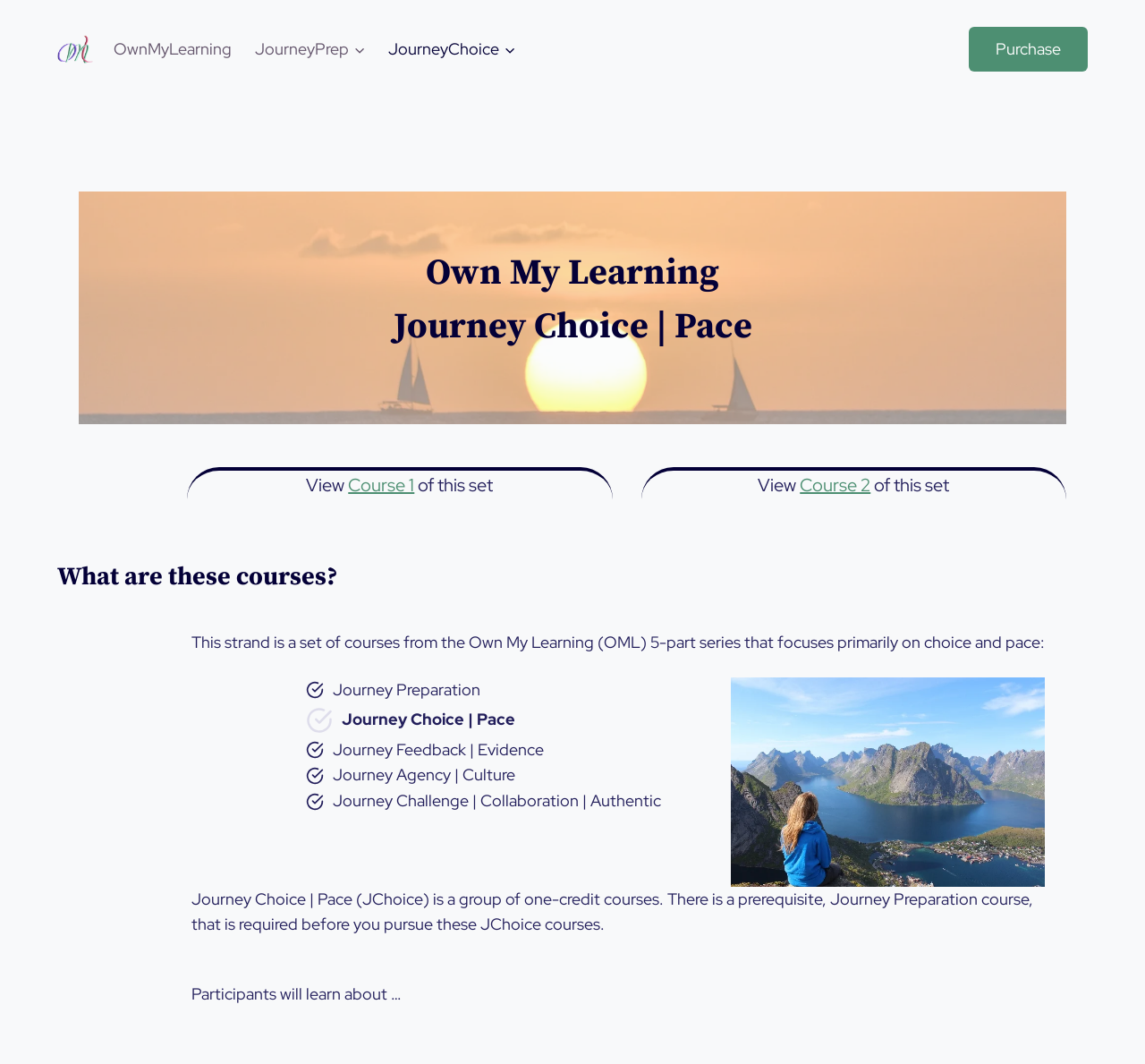What is the focus of the Own My Learning 5-part series?
Use the image to answer the question with a single word or phrase.

Choice and pace